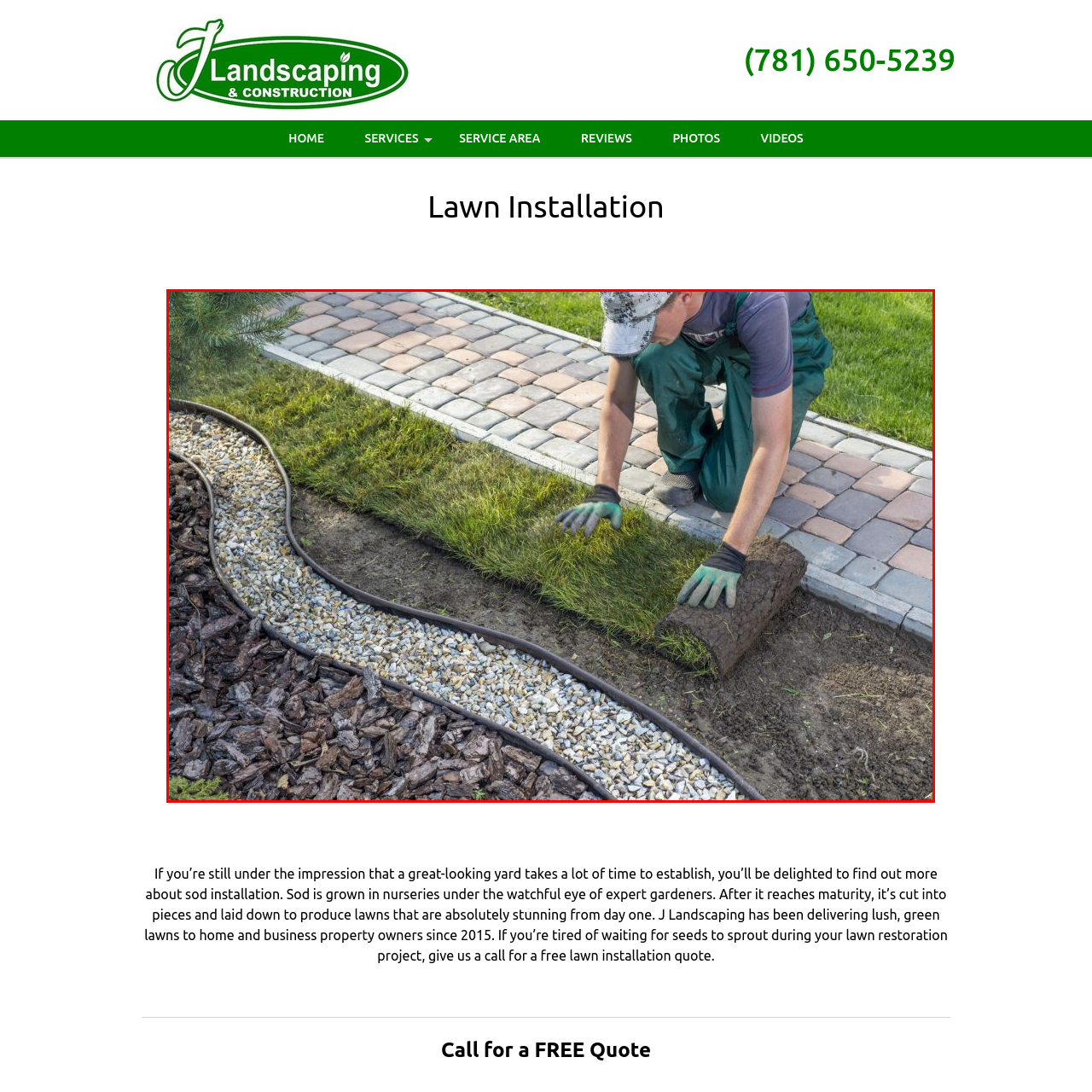Inspect the image surrounded by the red outline and respond to the question with a brief word or phrase:
How long has J Landscaping been in operation?

Since 2015